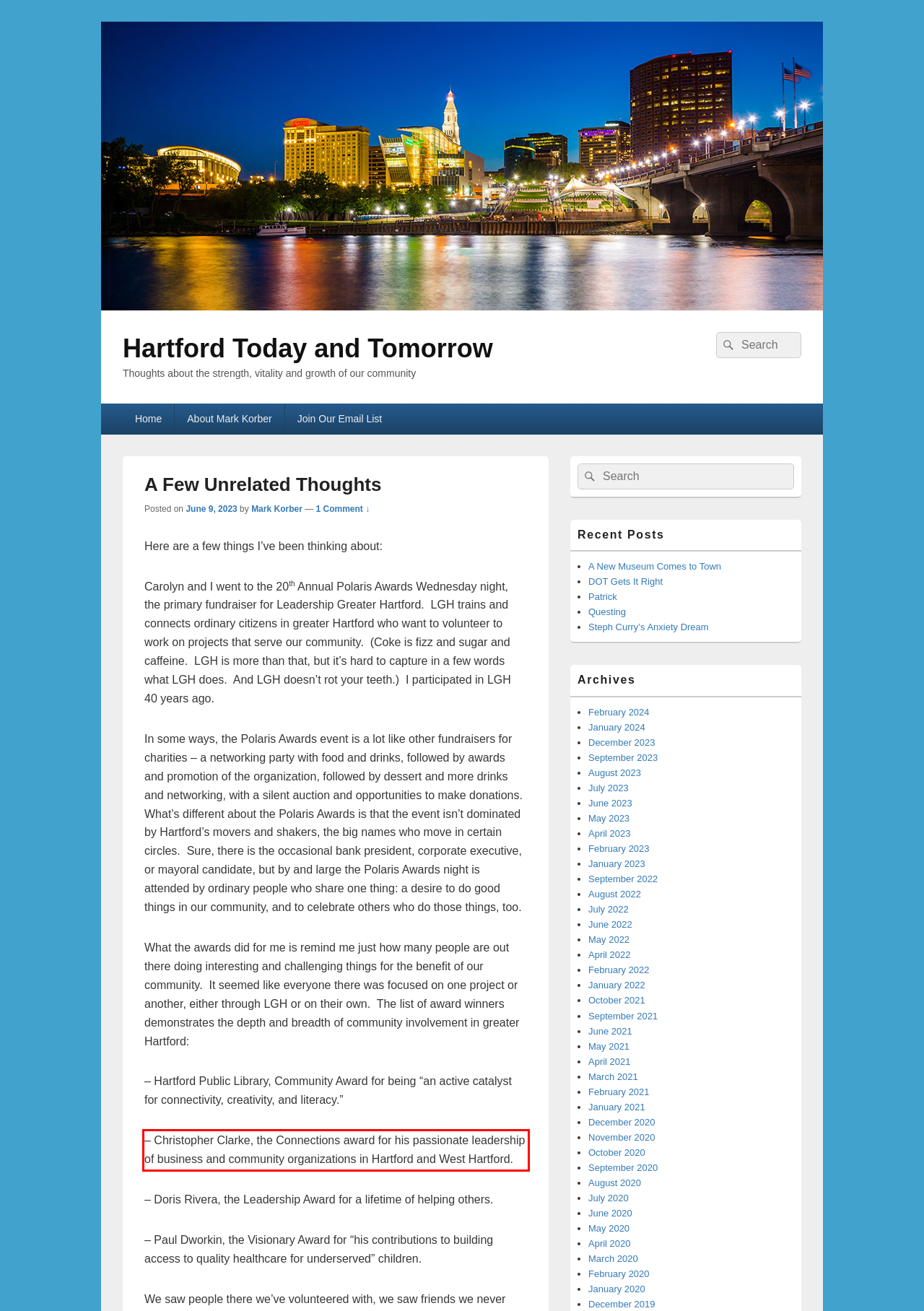Observe the screenshot of the webpage, locate the red bounding box, and extract the text content within it.

– Christopher Clarke, the Connections award for his passionate leadership of business and community organizations in Hartford and West Hartford.